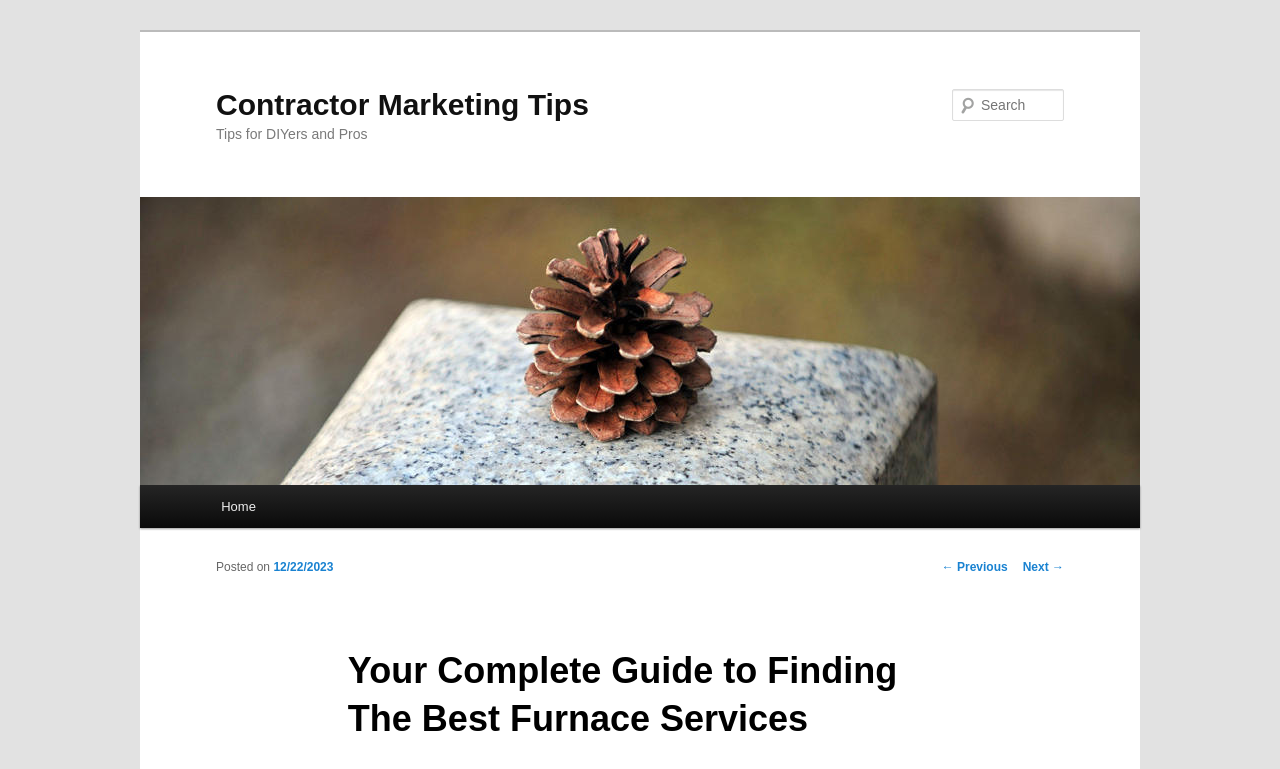Reply to the question with a single word or phrase:
What is the date of the post?

12/22/2023